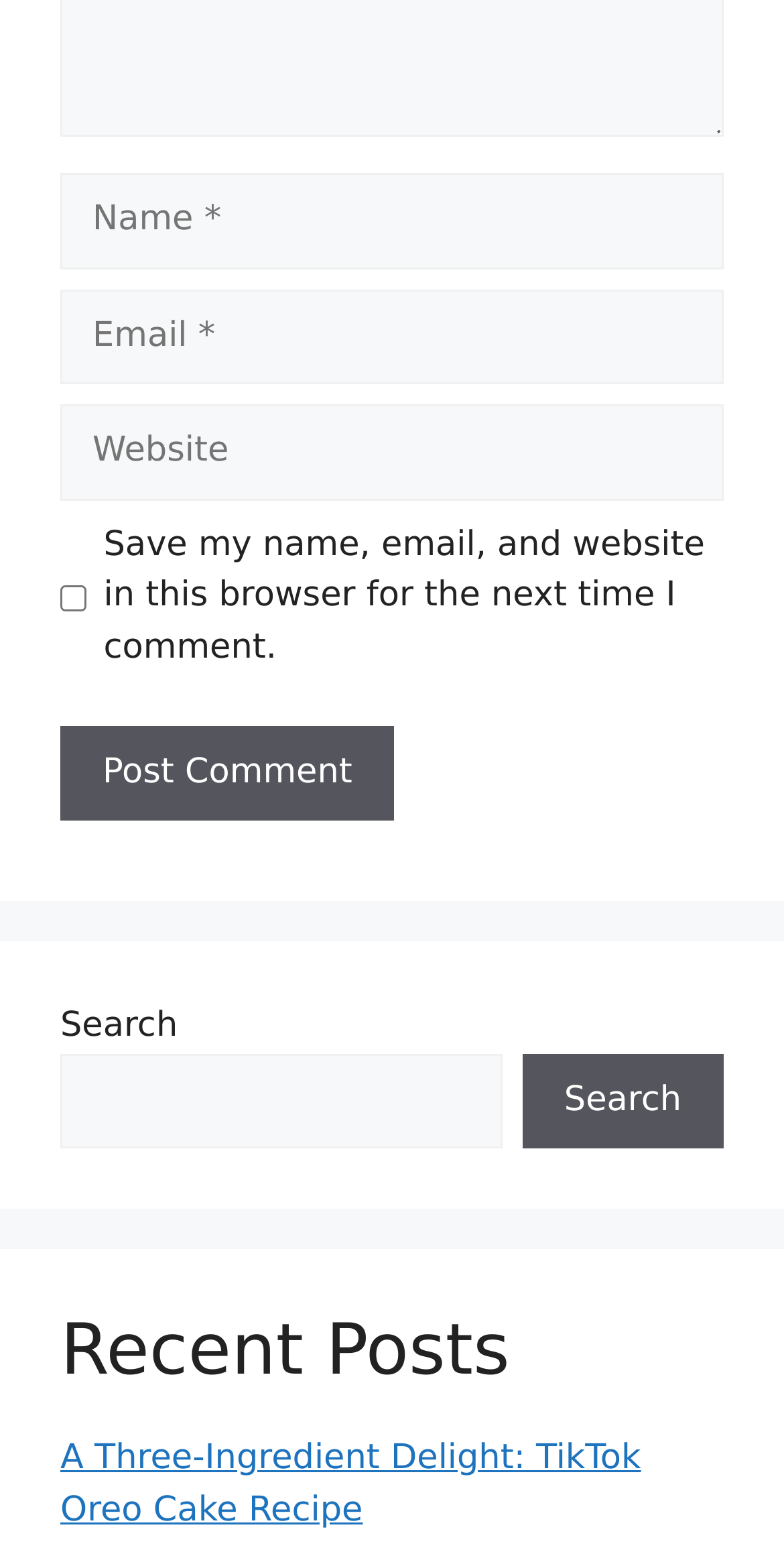Pinpoint the bounding box coordinates of the clickable element needed to complete the instruction: "Read a recent post". The coordinates should be provided as four float numbers between 0 and 1: [left, top, right, bottom].

[0.077, 0.923, 0.818, 0.982]